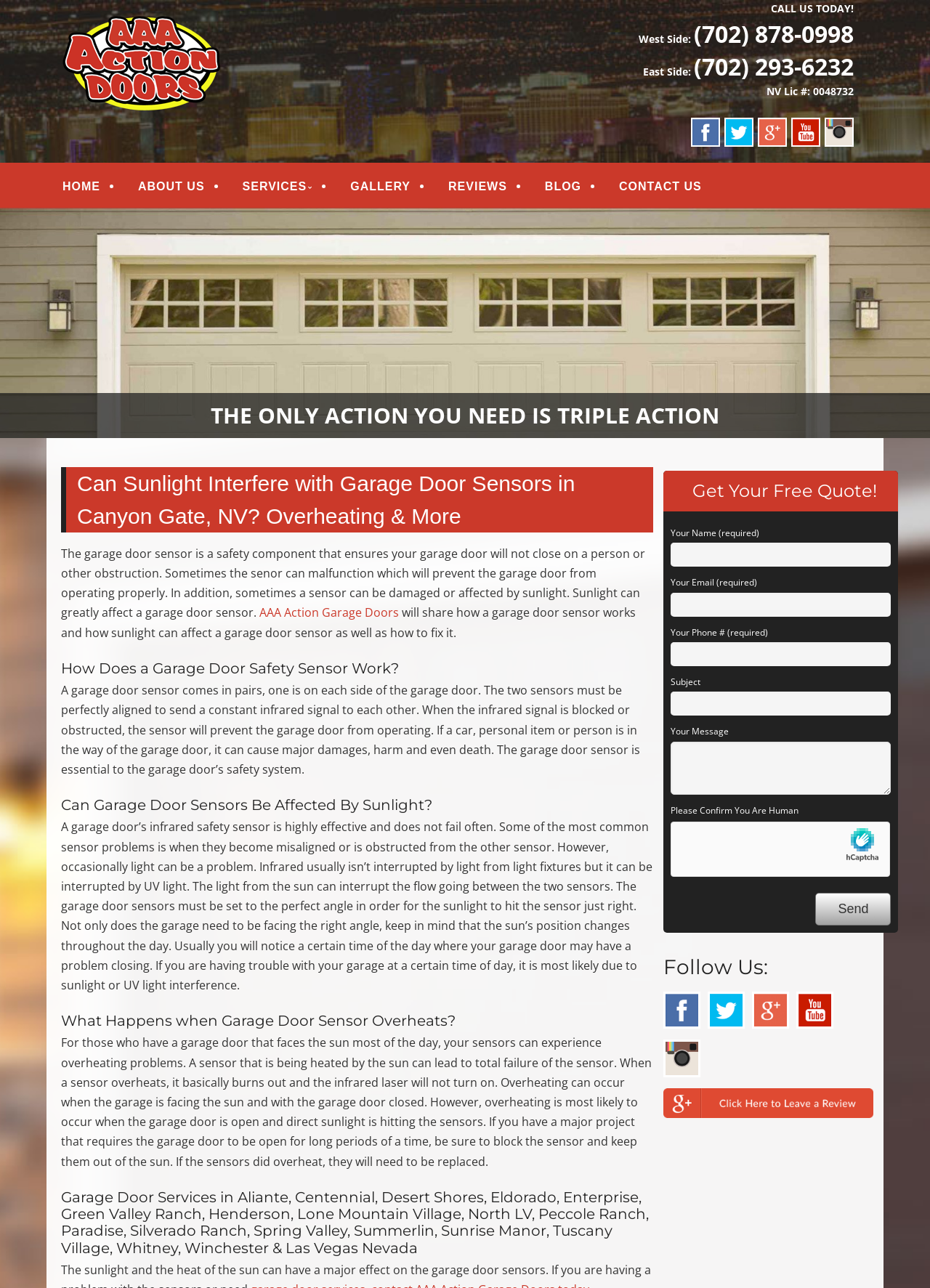Kindly determine the bounding box coordinates for the clickable area to achieve the given instruction: "Click on the author's name".

None